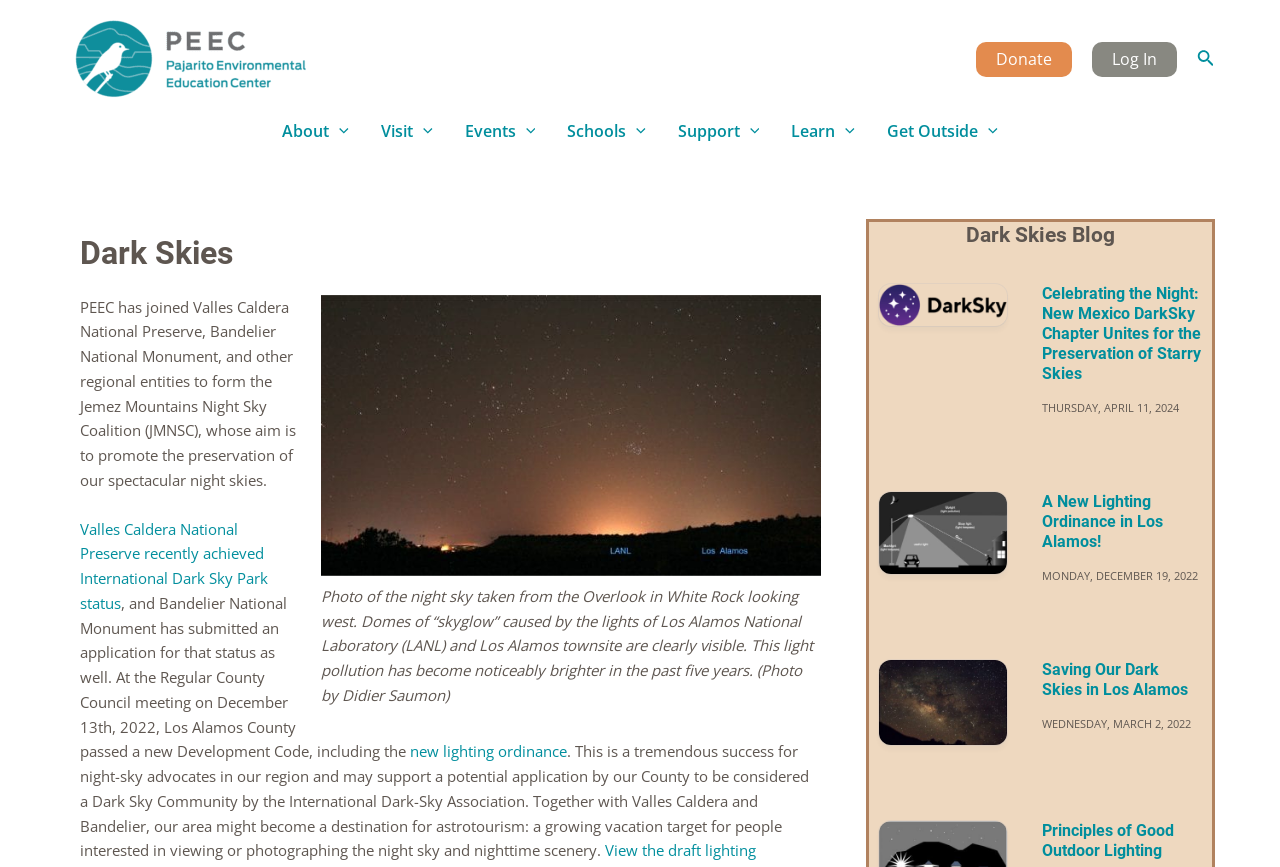Please find the bounding box coordinates of the section that needs to be clicked to achieve this instruction: "Log in to the website".

[0.853, 0.049, 0.919, 0.089]